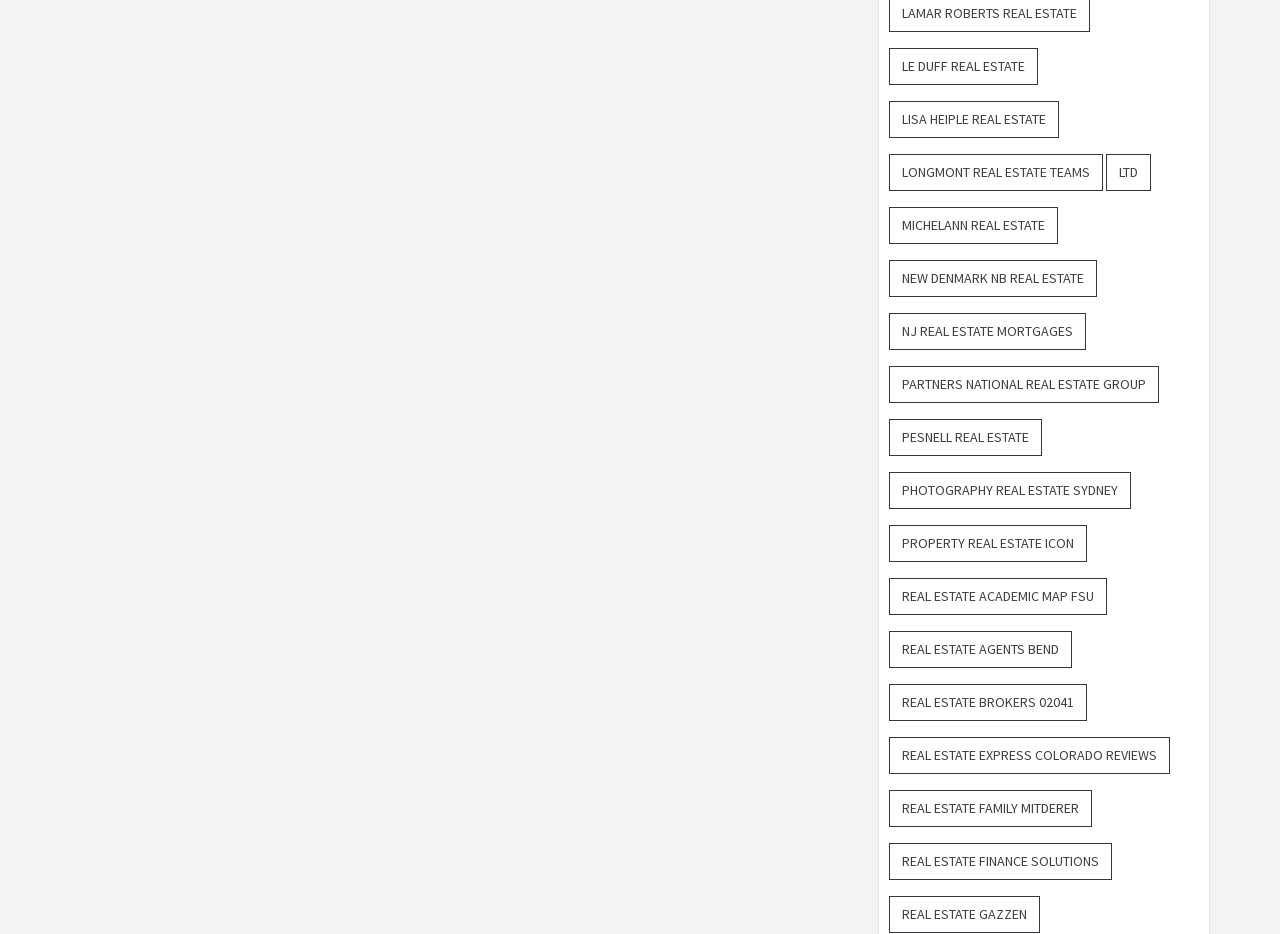Find and indicate the bounding box coordinates of the region you should select to follow the given instruction: "Explore Longmont Real Estate Teams".

[0.695, 0.165, 0.862, 0.204]